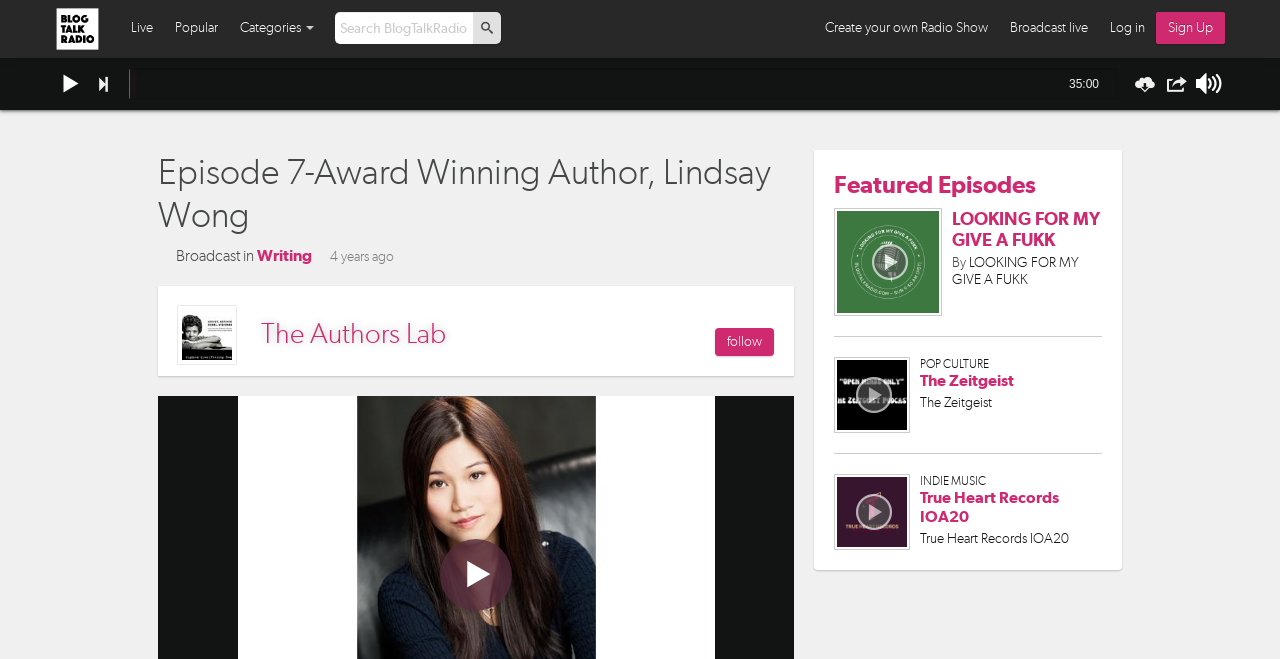For the given element description alt="True Heart Records IOA20", determine the bounding box coordinates of the UI element. The coordinates should follow the format (top-left x, top-left y, bottom-right x, bottom-right y) and be within the range of 0 to 1.

[0.654, 0.759, 0.709, 0.788]